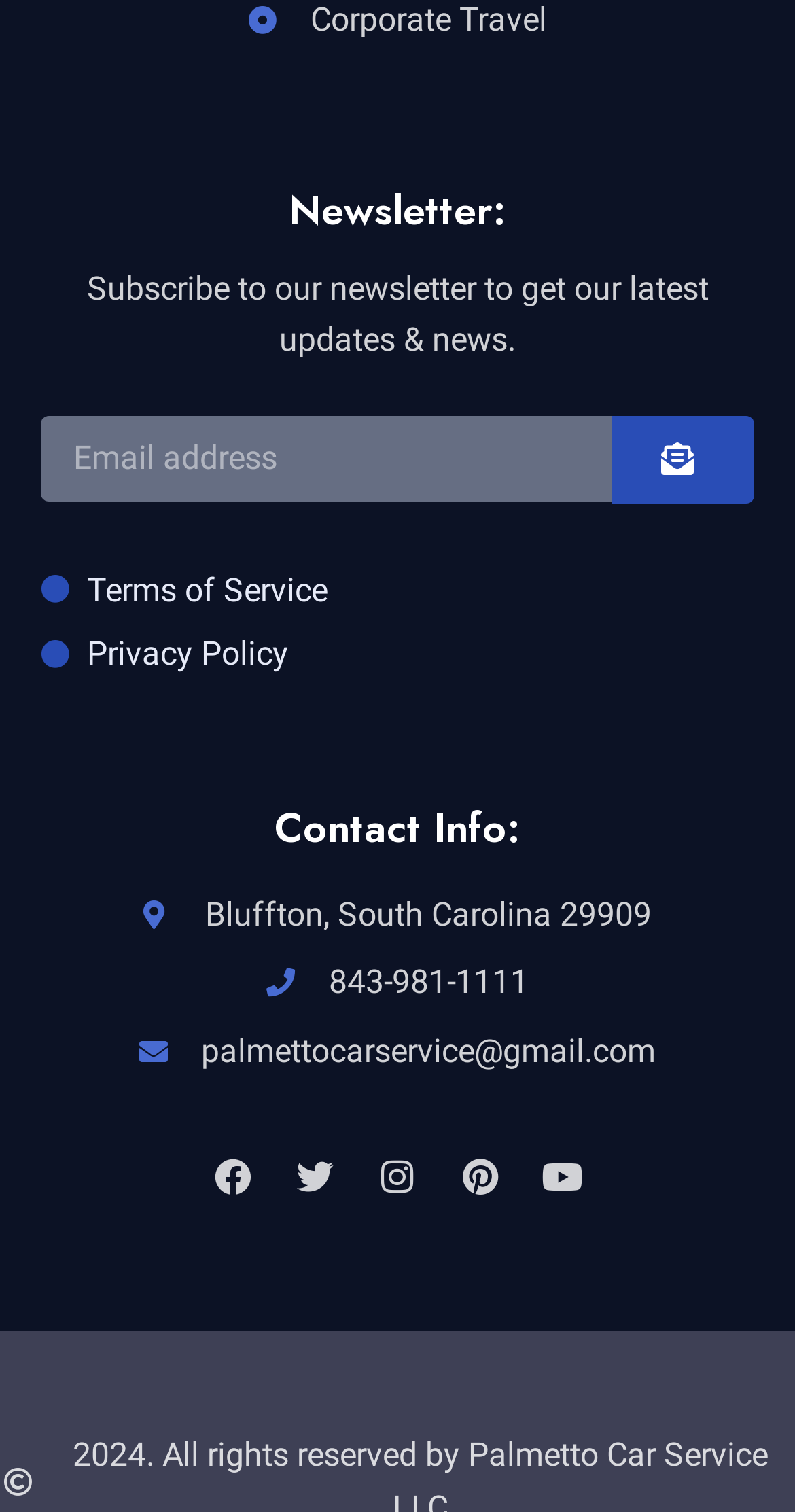Could you find the bounding box coordinates of the clickable area to complete this instruction: "Call the contact number"?

[0.051, 0.633, 0.949, 0.668]